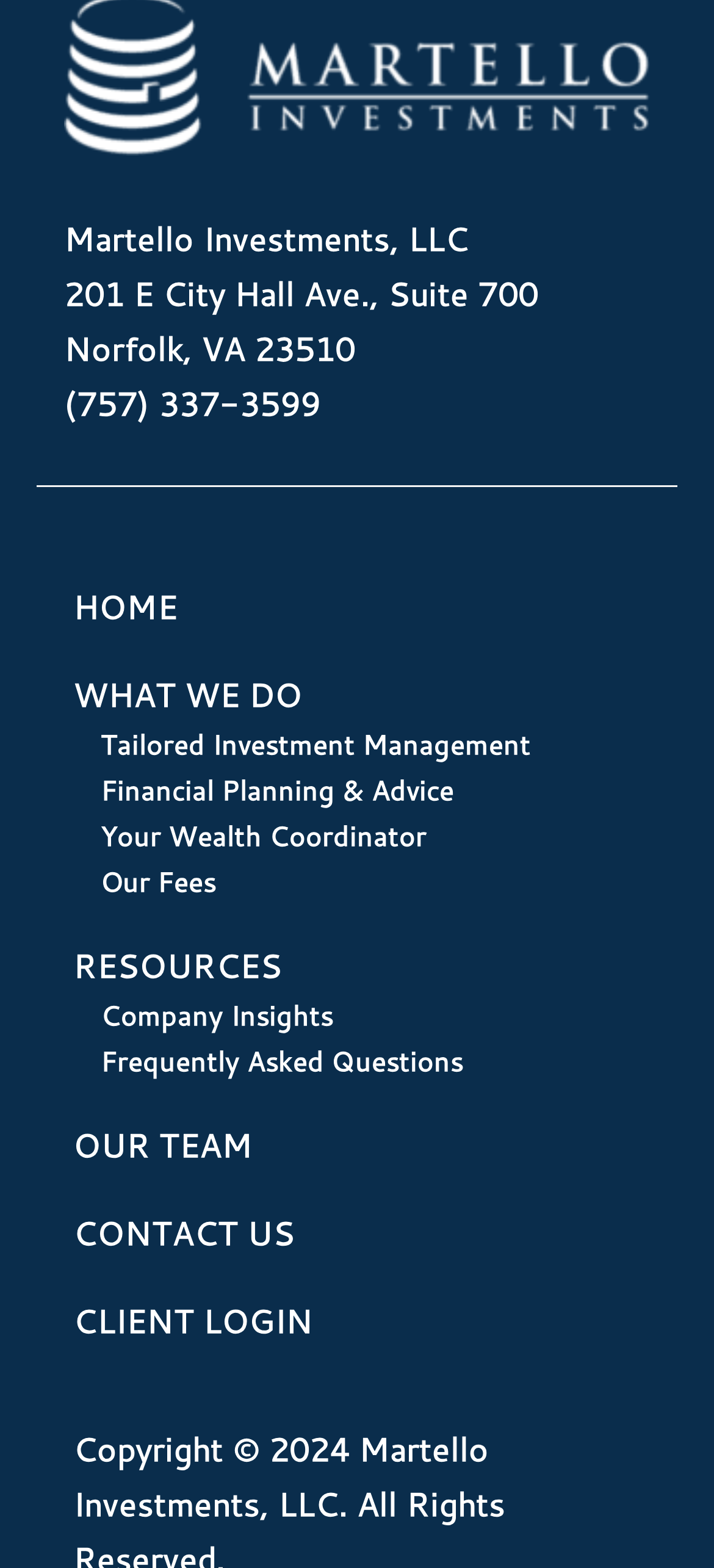Determine the bounding box coordinates of the region that needs to be clicked to achieve the task: "Contact Agent Matt".

None